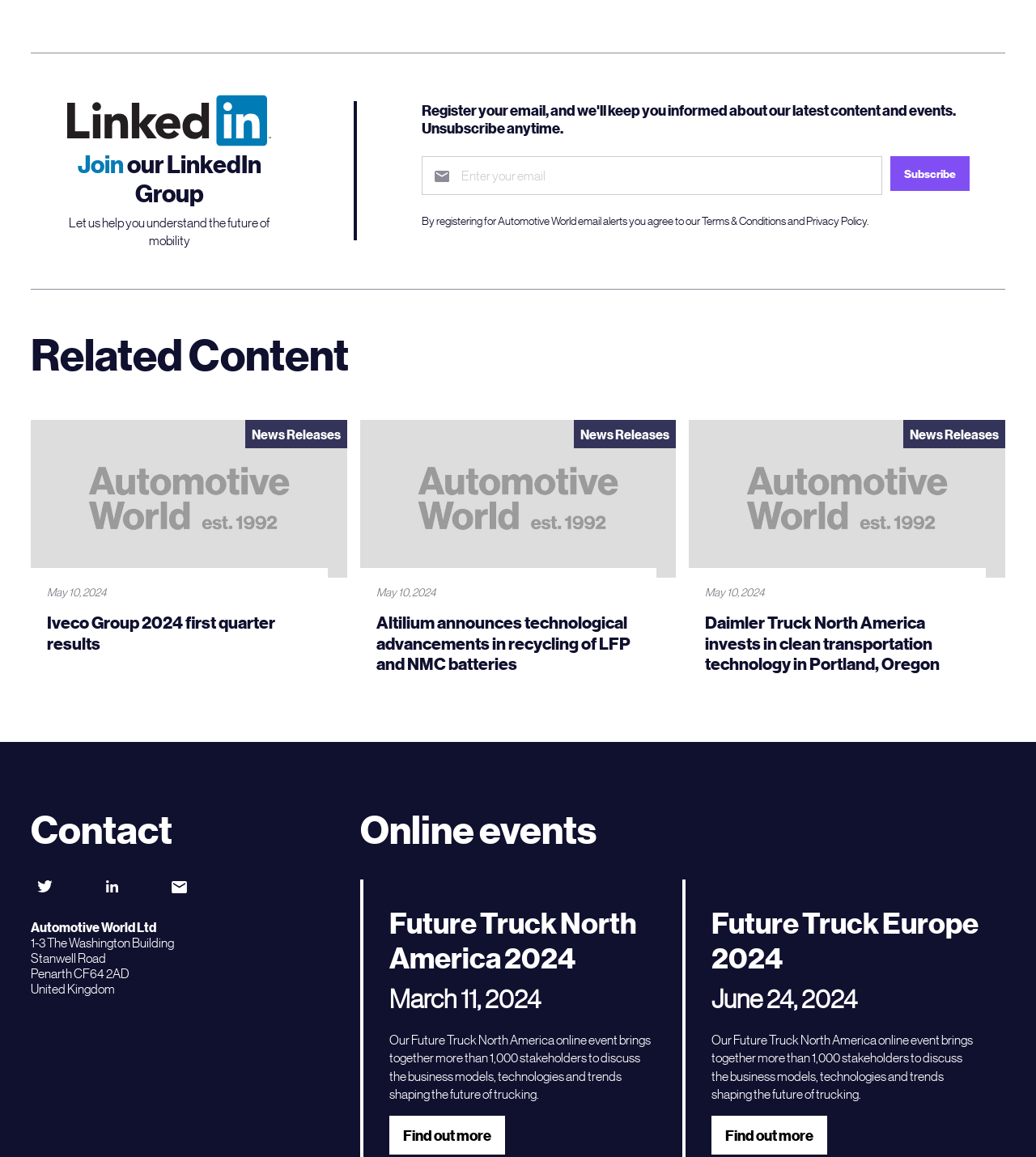Use one word or a short phrase to answer the question provided: 
What is the topic of the news releases on this webpage?

Automotive industry